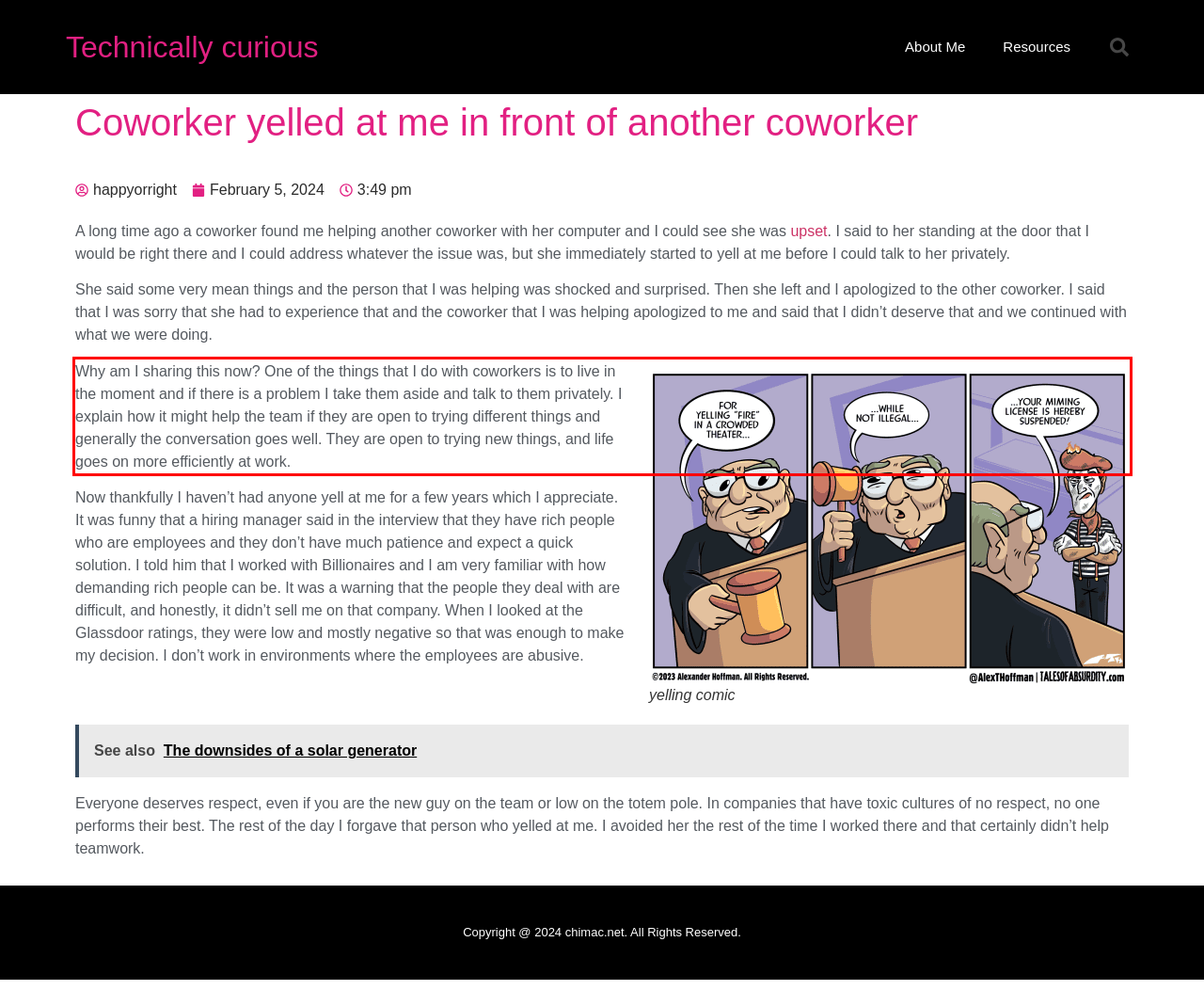Examine the webpage screenshot and use OCR to obtain the text inside the red bounding box.

Why am I sharing this now? One of the things that I do with coworkers is to live in the moment and if there is a problem I take them aside and talk to them privately. I explain how it might help the team if they are open to trying different things and generally the conversation goes well. They are open to trying new things, and life goes on more efficiently at work.